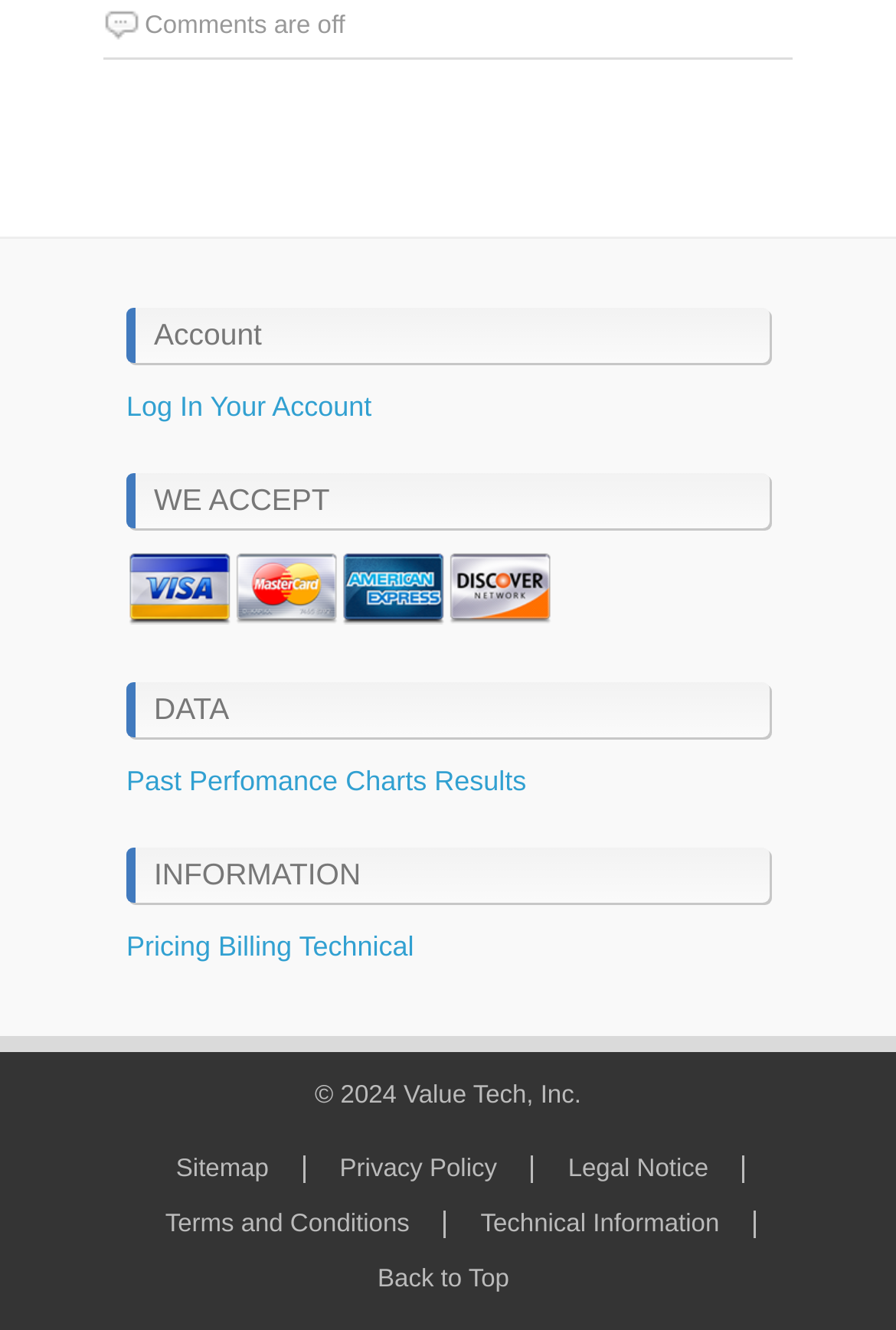Please provide a comprehensive answer to the question below using the information from the image: How many links are there in the 'INFORMATION' section?

The 'INFORMATION' section is located in the middle of the webpage, and it contains four links: 'Pricing', 'Billing', 'Technical', and 'Back to Top'.